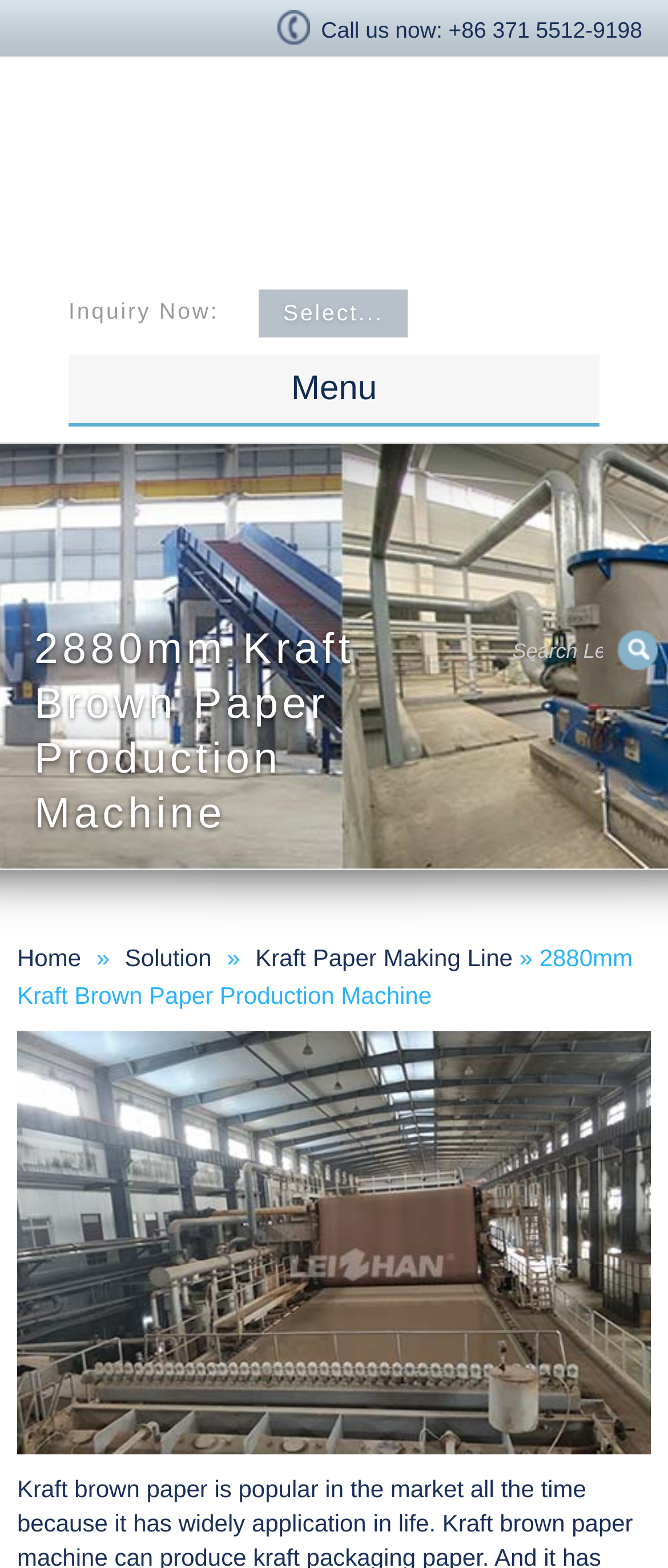Summarize the contents and layout of the webpage in detail.

This webpage is about a 2880mm Kraft Brown Paper Production Machine and Kraft Packaging Paper Machine. At the top right corner, there is a call-to-action section with a "Call us now" label and a phone number "+86 371 5512-9198". Below this section, there is a link and a dropdown menu with a "Select..." label. 

On the top left side, there is a main menu with links to different sections of the website, including "Home", "About Leizhan", "Products", "Solution", "Project Case", "Delivery", "Resources", and "Contact". 

The main content of the webpage is a heading that reads "2880mm Kraft Brown Paper Production Machine", which is centered at the top of the page. Below the heading, there is a form with a textbox and a "Submit" button. 

At the bottom of the page, there is a secondary menu with links to "Home", "Solution", and "Kraft Paper Making Line", with a breadcrumb trail indicating the current page is "2880mm Kraft Brown Paper Production Machine".